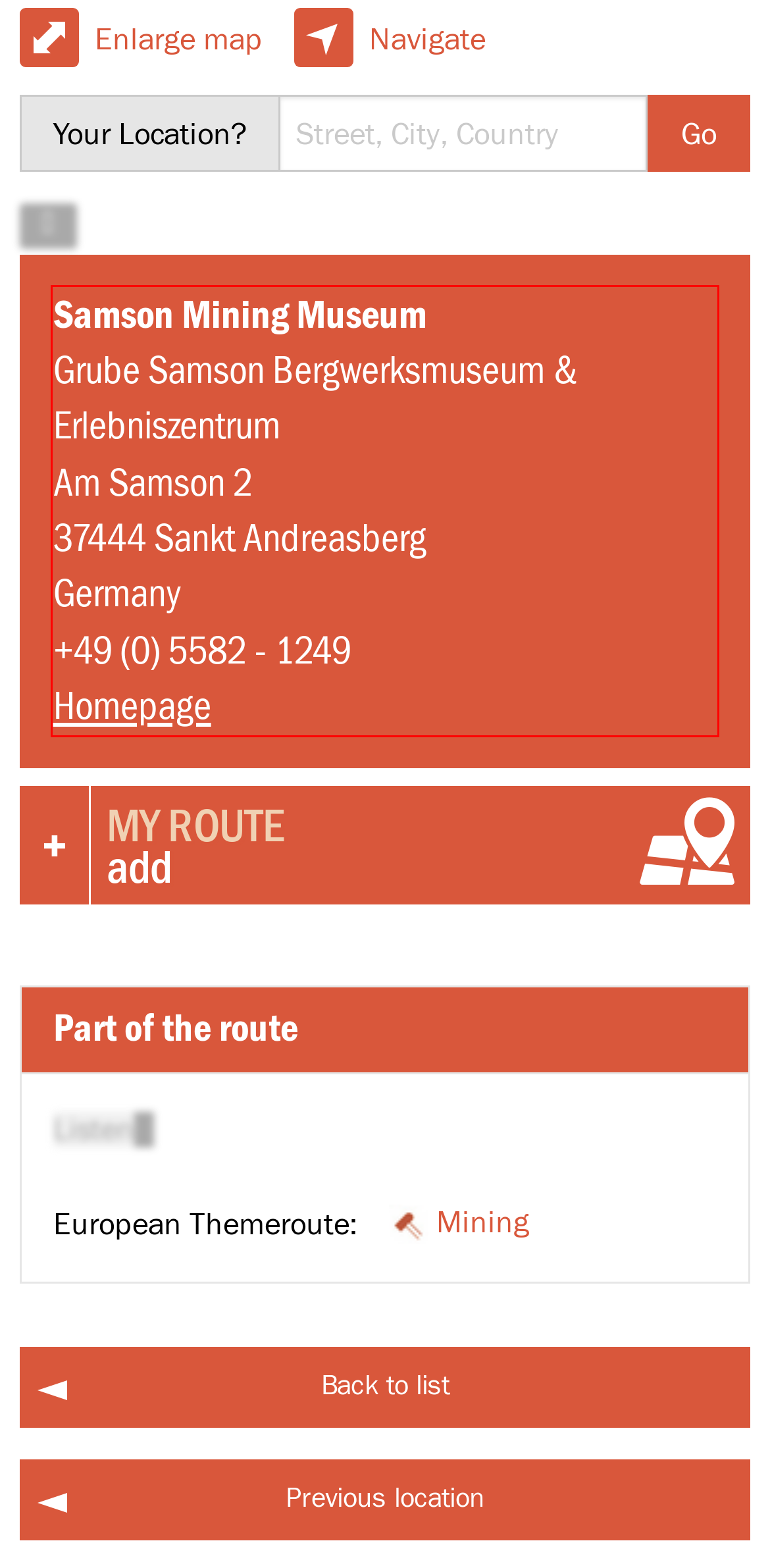Within the screenshot of a webpage, identify the red bounding box and perform OCR to capture the text content it contains.

Samson Mining Museum Grube Samson Bergwerksmuseum & Erlebniszentrum Am Samson 2 37444 Sankt Andreasberg Germany +49 (0) 5582 - 1249 Homepage